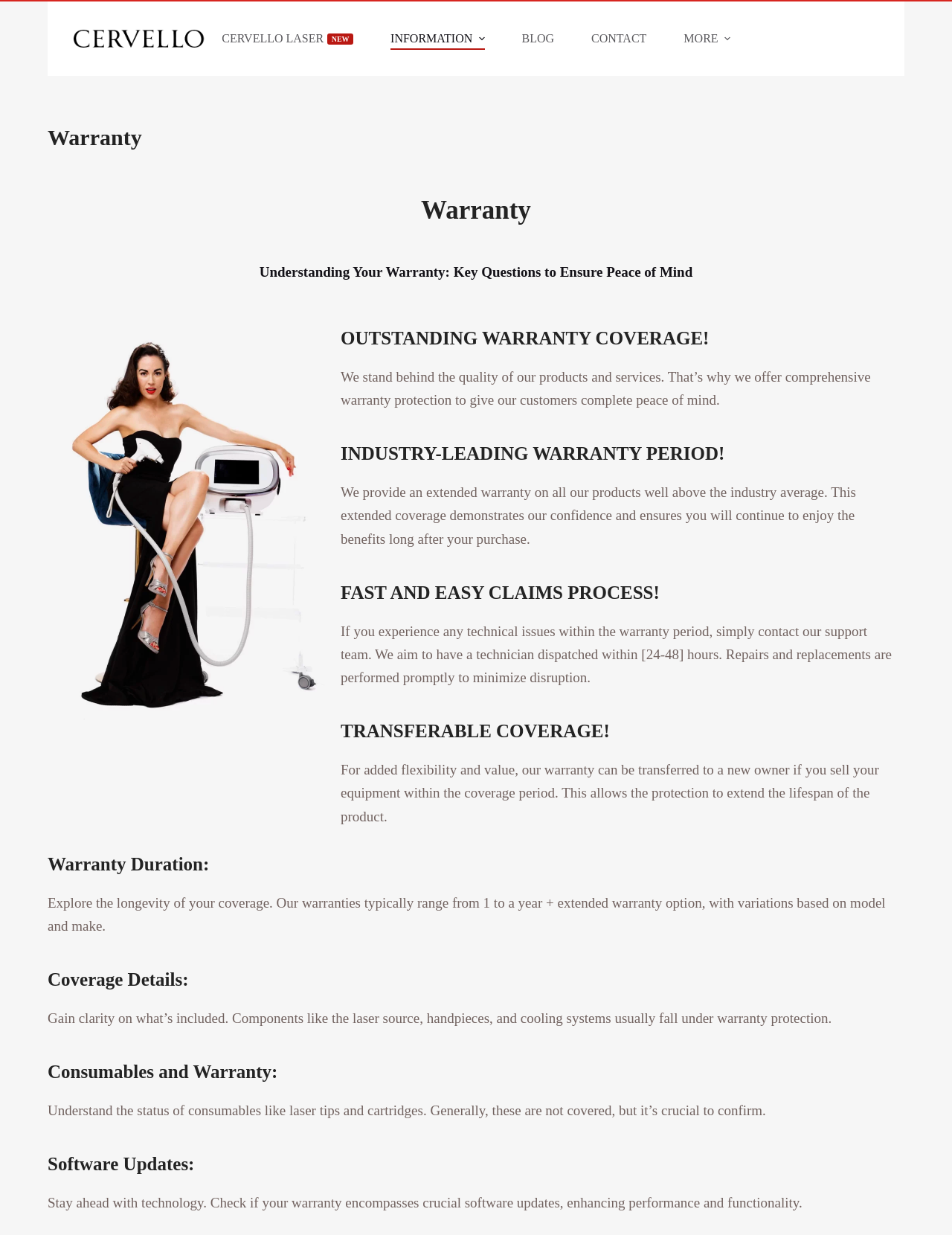Provide the bounding box coordinates for the UI element described in this sentence: "Skip to content". The coordinates should be four float values between 0 and 1, i.e., [left, top, right, bottom].

[0.0, 0.0, 0.031, 0.012]